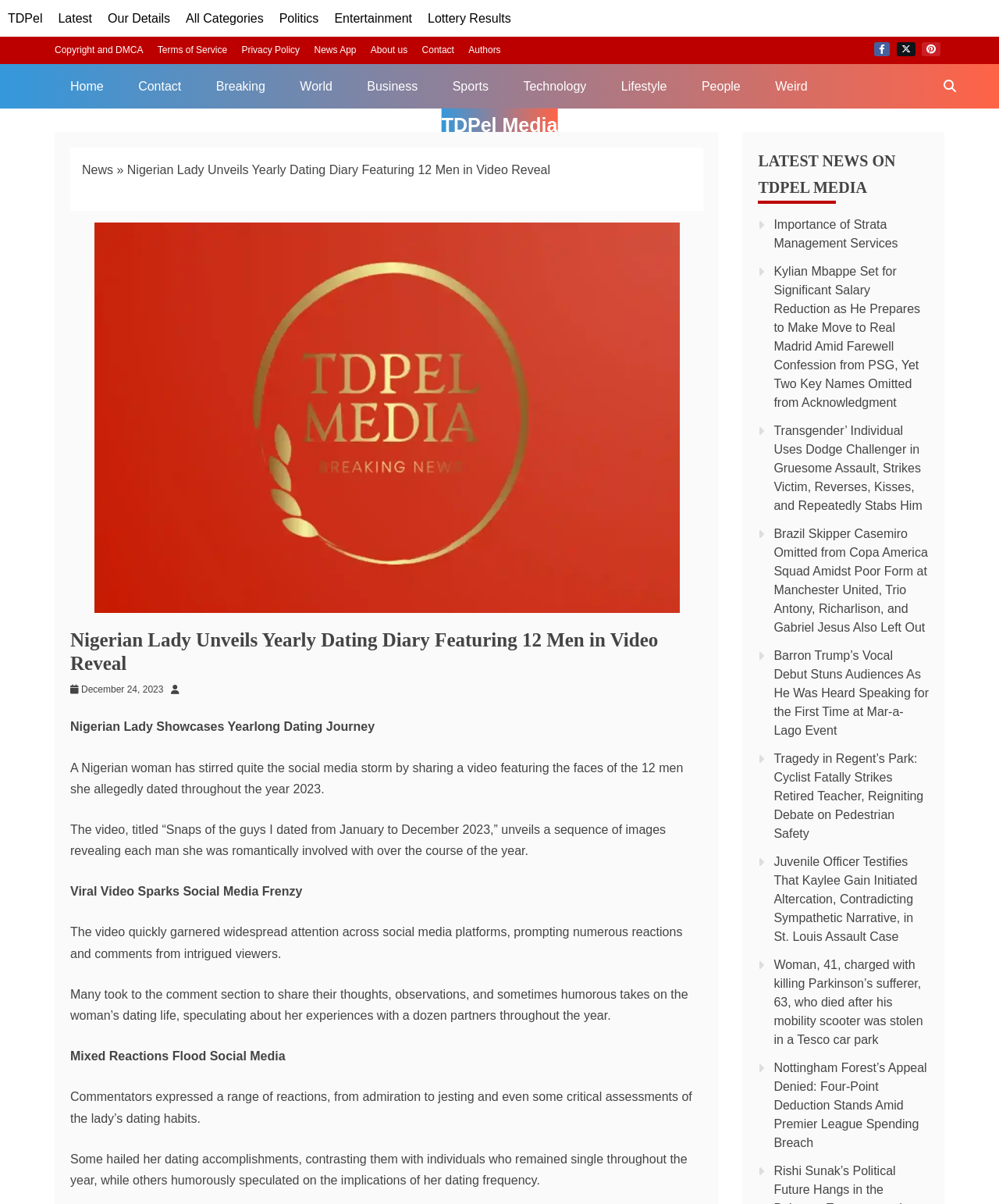Please determine the bounding box coordinates of the element's region to click for the following instruction: "Click on the 'Home' link".

[0.055, 0.053, 0.119, 0.09]